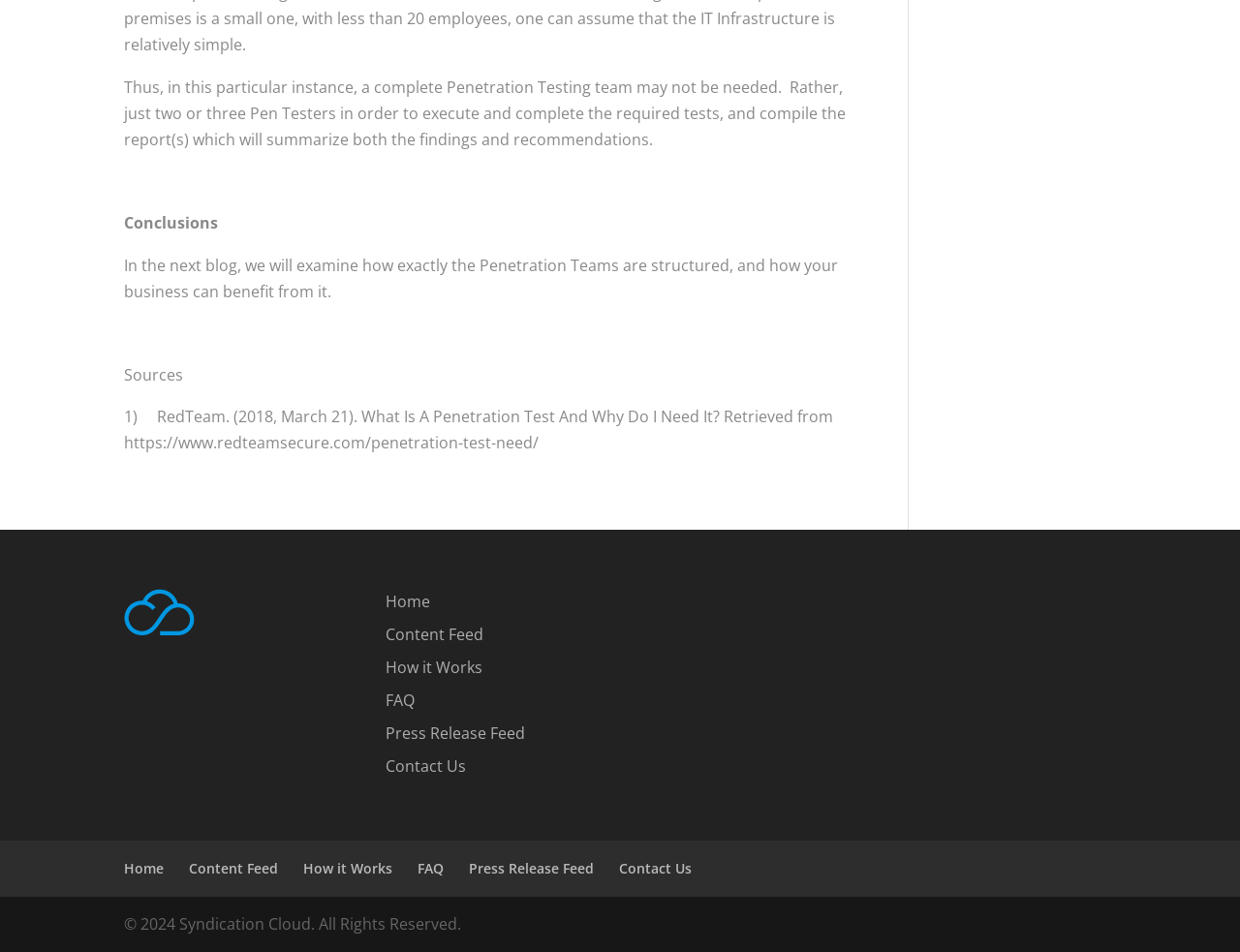How many sources are cited in the blog post?
Using the image as a reference, answer the question with a short word or phrase.

1